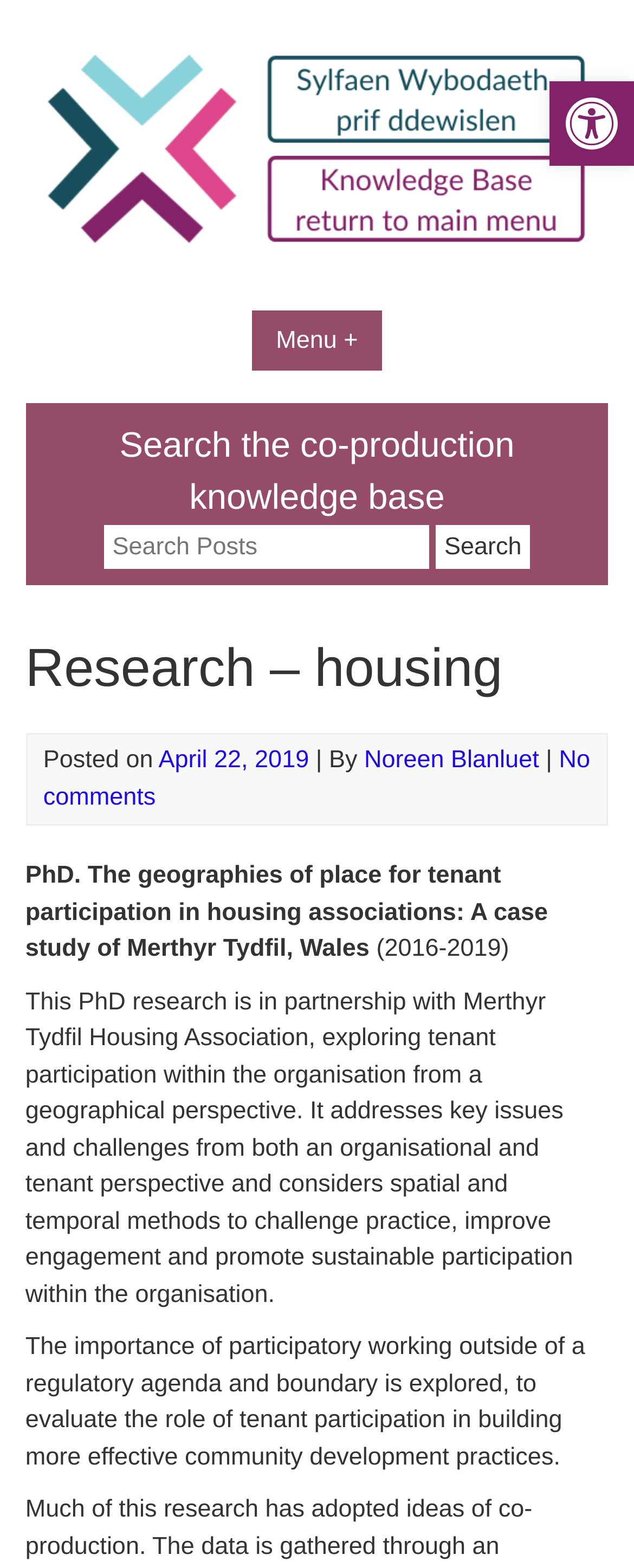Please provide the bounding box coordinate of the region that matches the element description: PocketHacks.com. Coordinates should be in the format (top-left x, top-left y, bottom-right x, bottom-right y) and all values should be between 0 and 1.

None